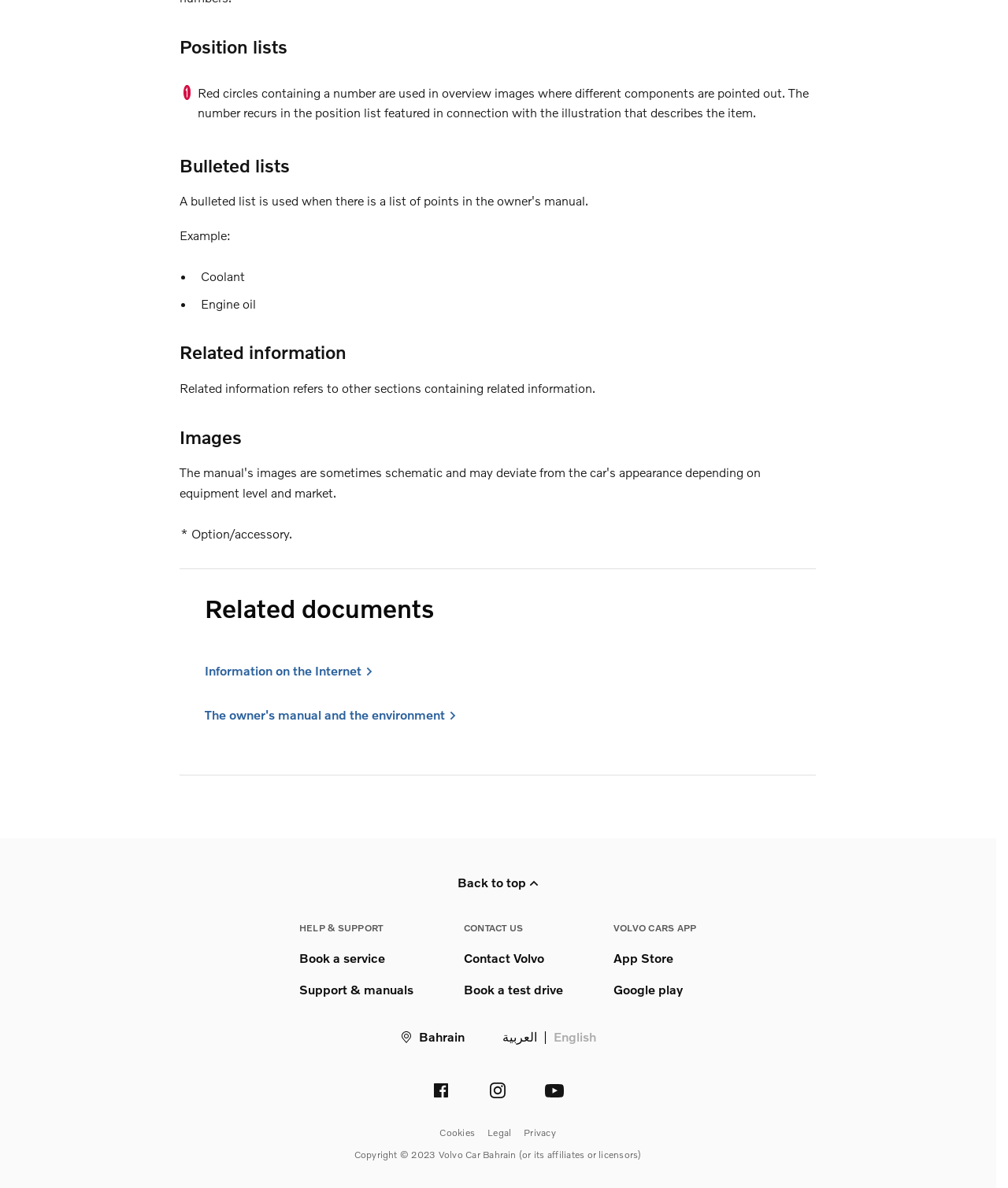Show me the bounding box coordinates of the clickable region to achieve the task as per the instruction: "Click on 'Book a service'".

[0.297, 0.8, 0.382, 0.812]